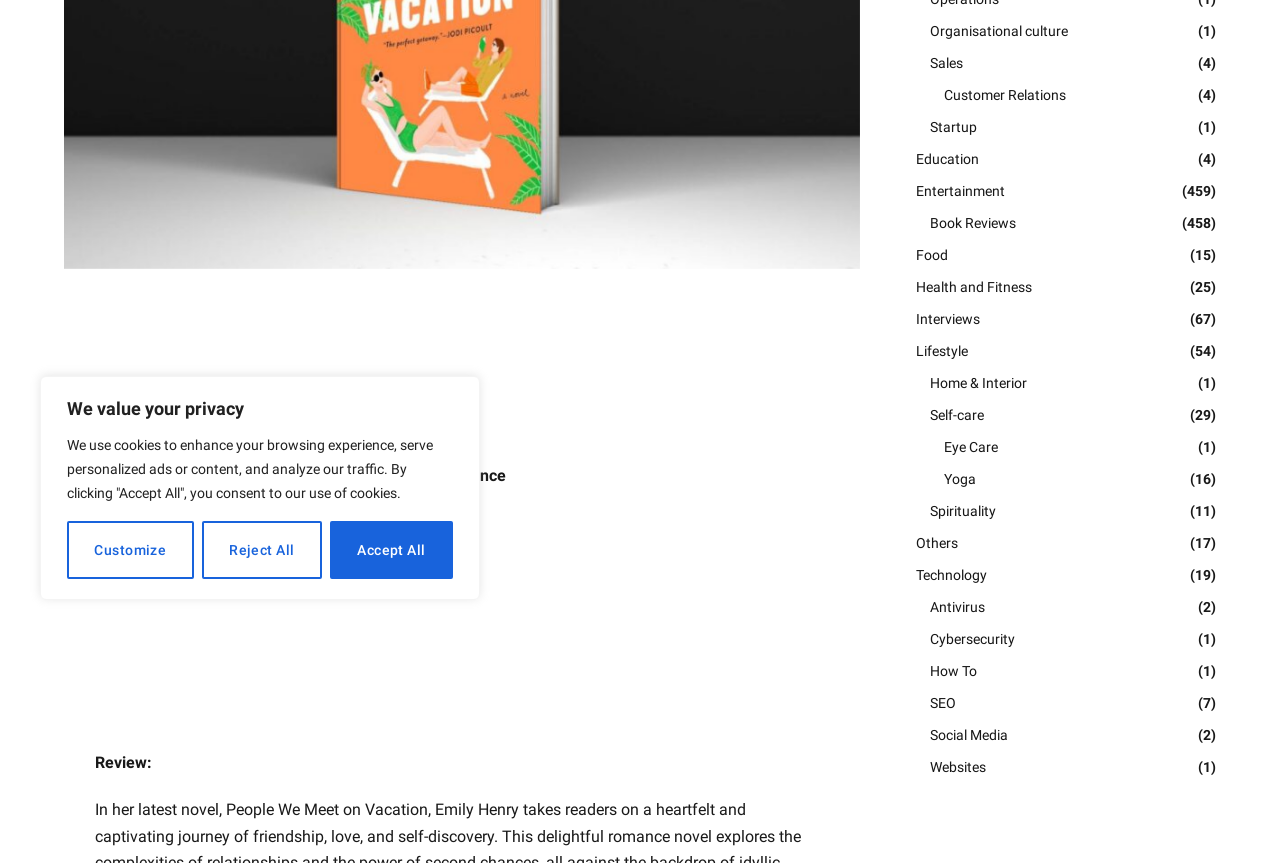Predict the bounding box of the UI element that fits this description: "Health and Fitness".

[0.716, 0.321, 0.806, 0.346]